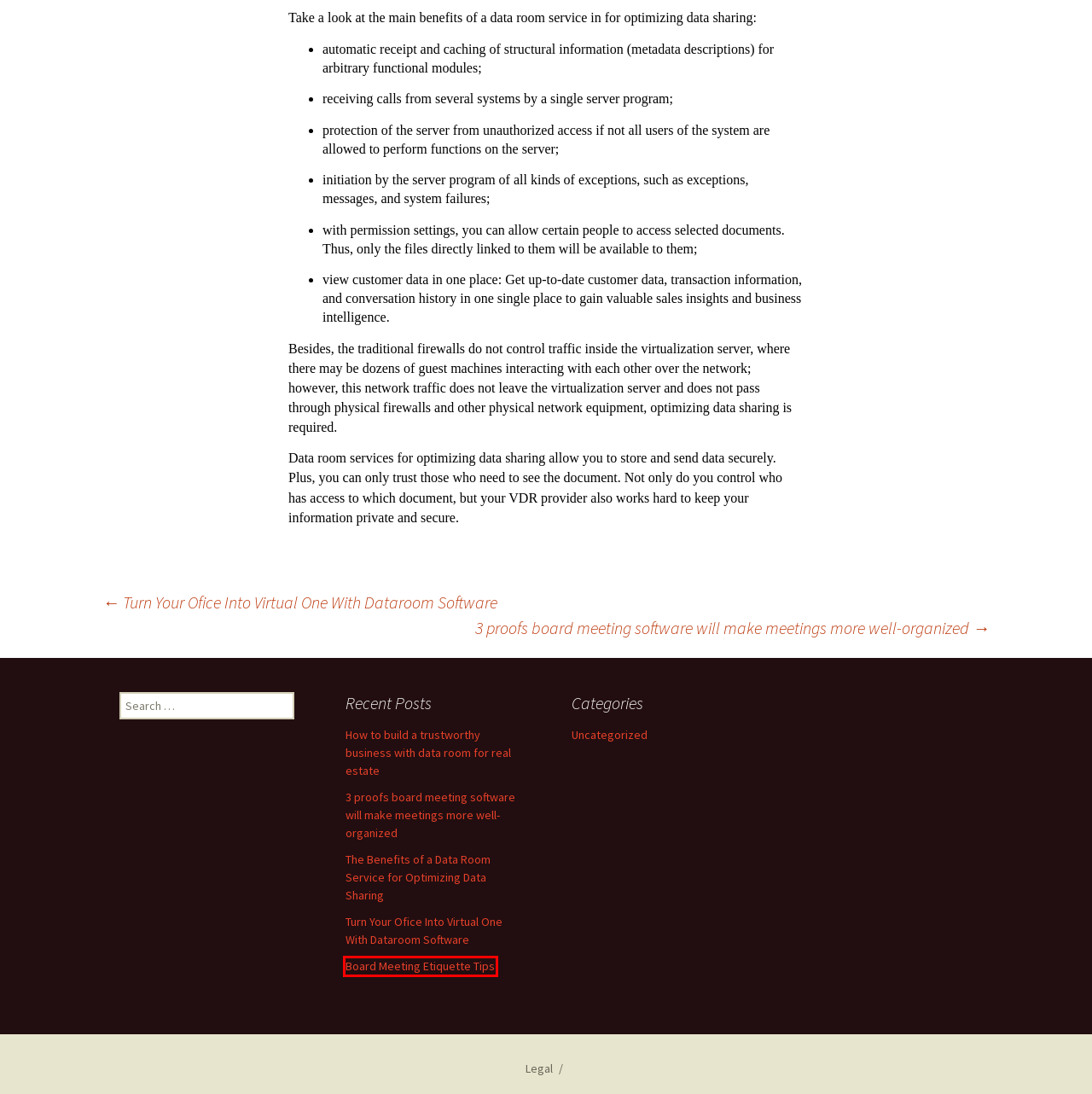You are given a screenshot of a webpage within which there is a red rectangle bounding box. Please choose the best webpage description that matches the new webpage after clicking the selected element in the bounding box. Here are the options:
A. Use data room software as a well-organized virtual office
B. Solutions for working moments
C. Top Rules for Board Members: Duties and Etiquette
D. Uncategorized Archives - discoverlocalshops.org
E. Legal - discoverlocalshops.org
F. Board Tips Archives - discoverlocalshops.org
G. Improve your approach to running a board meeting
H. Consider the best board portal solutions for your company

C